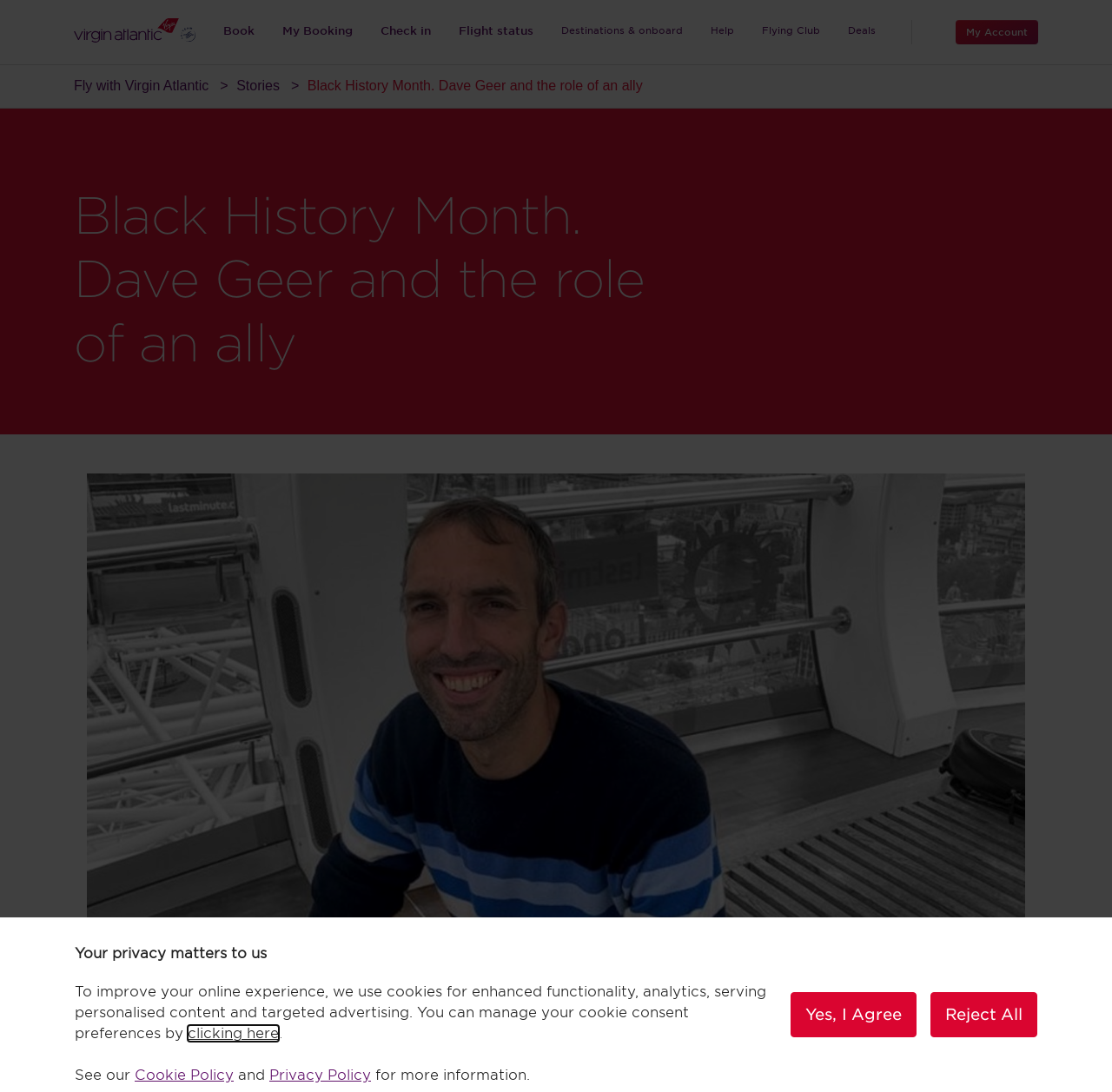Describe every aspect of the webpage comprehensively.

The webpage is about Black History Month, specifically featuring Dave Geer and his role as an ally. At the top left corner, there is a Virgin Atlantic logo, which is an image linked to the Virgin Atlantic website. Next to the logo, there are several links to various sections of the website, including "Book", "My Booking", "Check in", "Flight status", "Destinations & onboard", "Help", "Flying Club", and "Deals". 

Below these links, there is a button labeled "My Account" at the top right corner. Underneath the top navigation bar, there are two links: "Fly with Virgin Atlantic" and "Stories". The title "Black History Month. Dave Geer and the role of an ally" is displayed prominently in the middle of the page, both as a static text and a heading.

The main content of the page is an image that spans the entire width of the page, taking up about a third of the page's height. Below this image, there is another large image that occupies most of the remaining page space.

At the bottom of the page, there is a section about cookie consent, which includes a static text explaining the use of cookies, a button to manage cookie consent preferences, and links to the Cookie Policy and Privacy Policy. There are also two buttons, "Yes, I Agree" and "Reject All", to manage cookie consent.